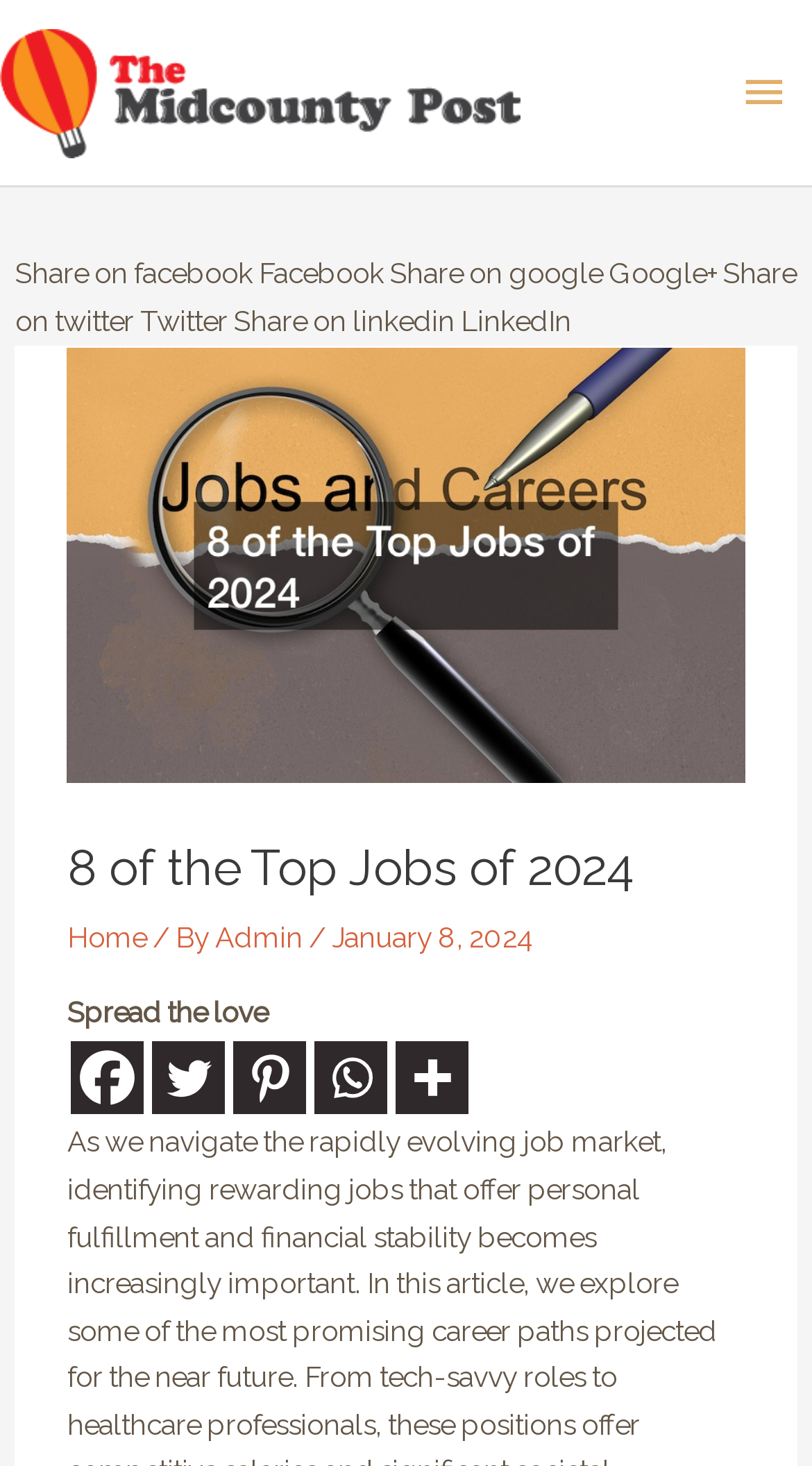Please extract the primary headline from the webpage.

8 of the Top Jobs of 2024